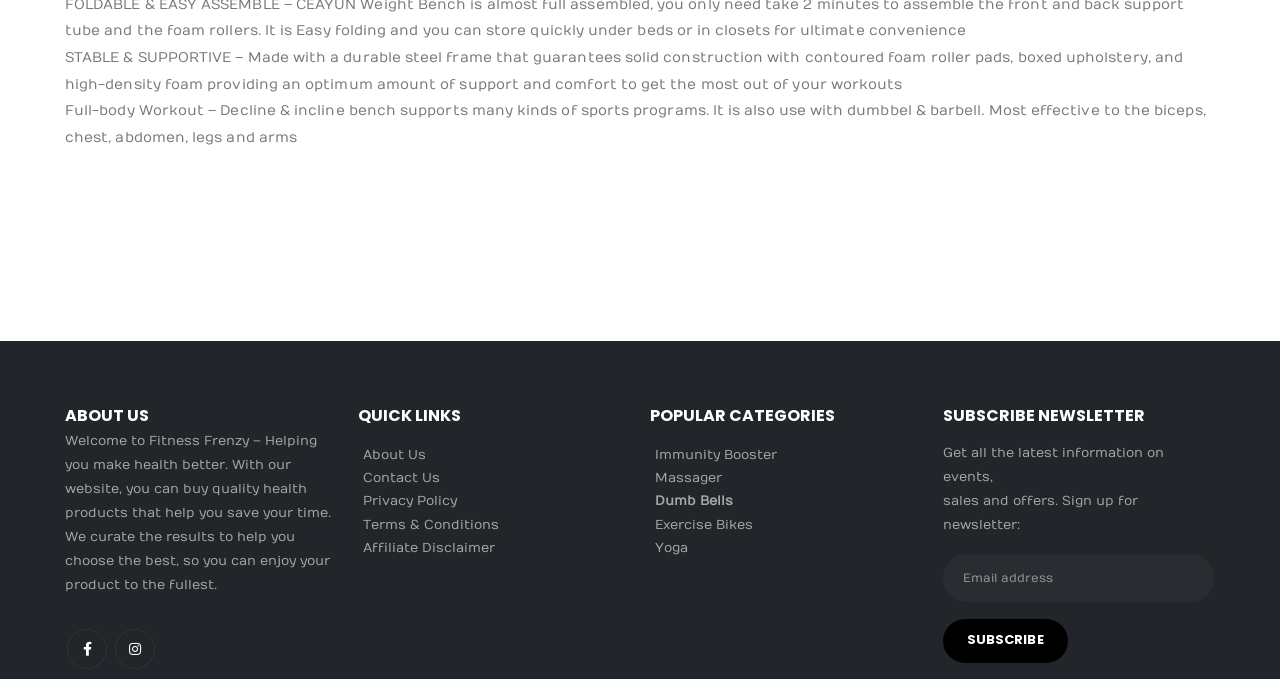Please determine the bounding box coordinates of the element's region to click in order to carry out the following instruction: "Subscribe to the newsletter". The coordinates should be four float numbers between 0 and 1, i.e., [left, top, right, bottom].

[0.736, 0.911, 0.834, 0.976]